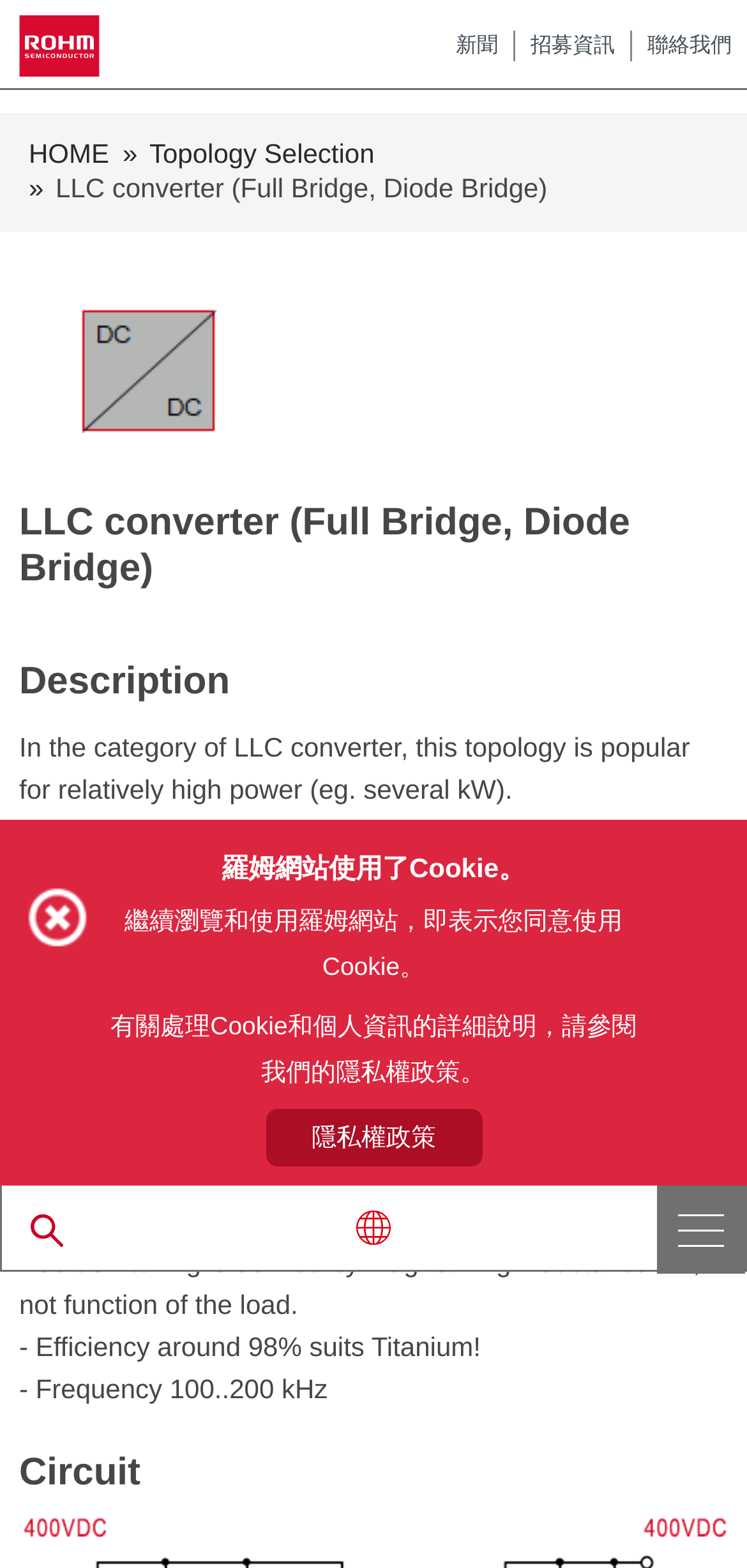Determine the bounding box coordinates for the UI element matching this description: "parent_node: 新聞 title="ROHM"".

[0.026, 0.01, 0.149, 0.049]